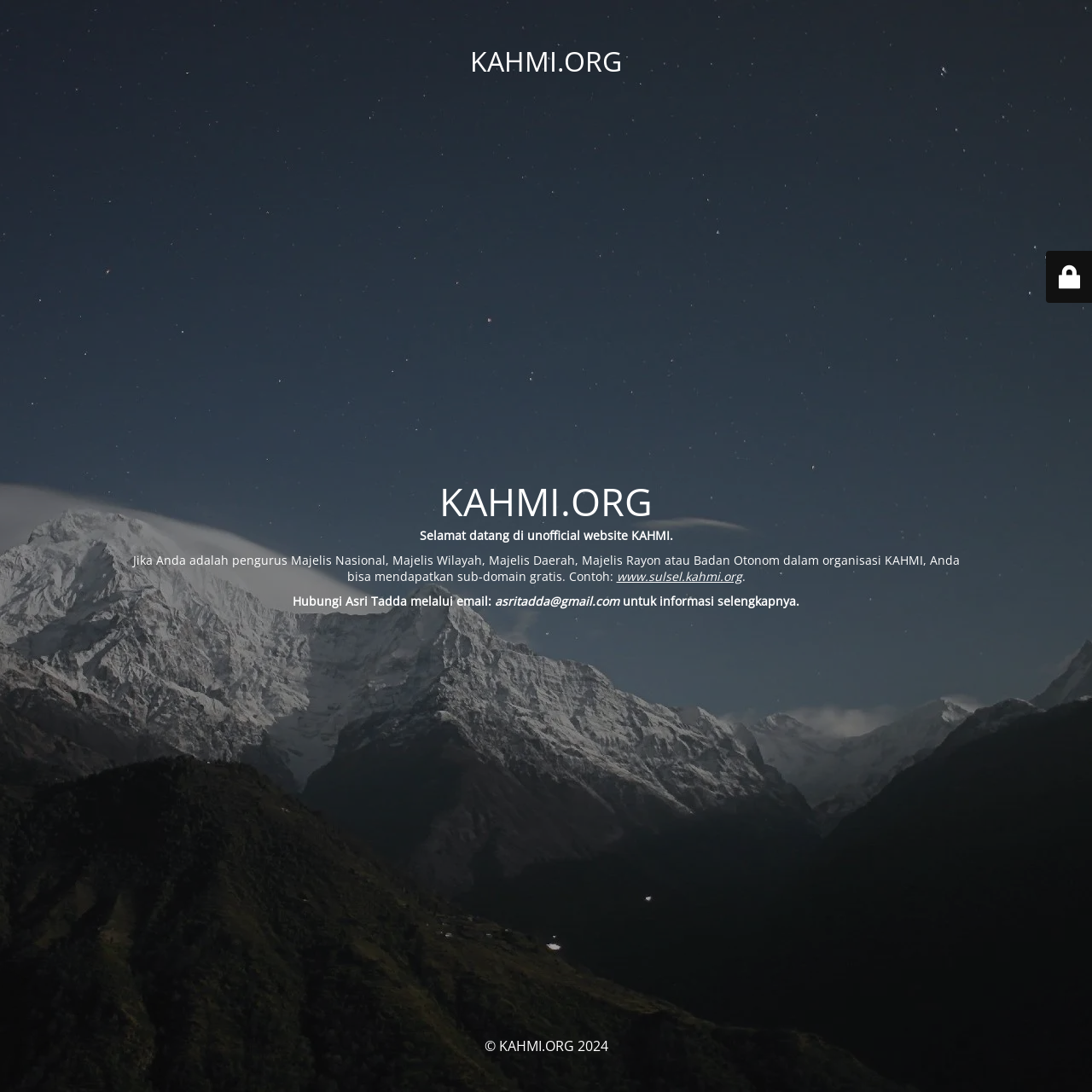What is the copyright year of the webpage content?
Using the image as a reference, answer the question with a short word or phrase.

2024